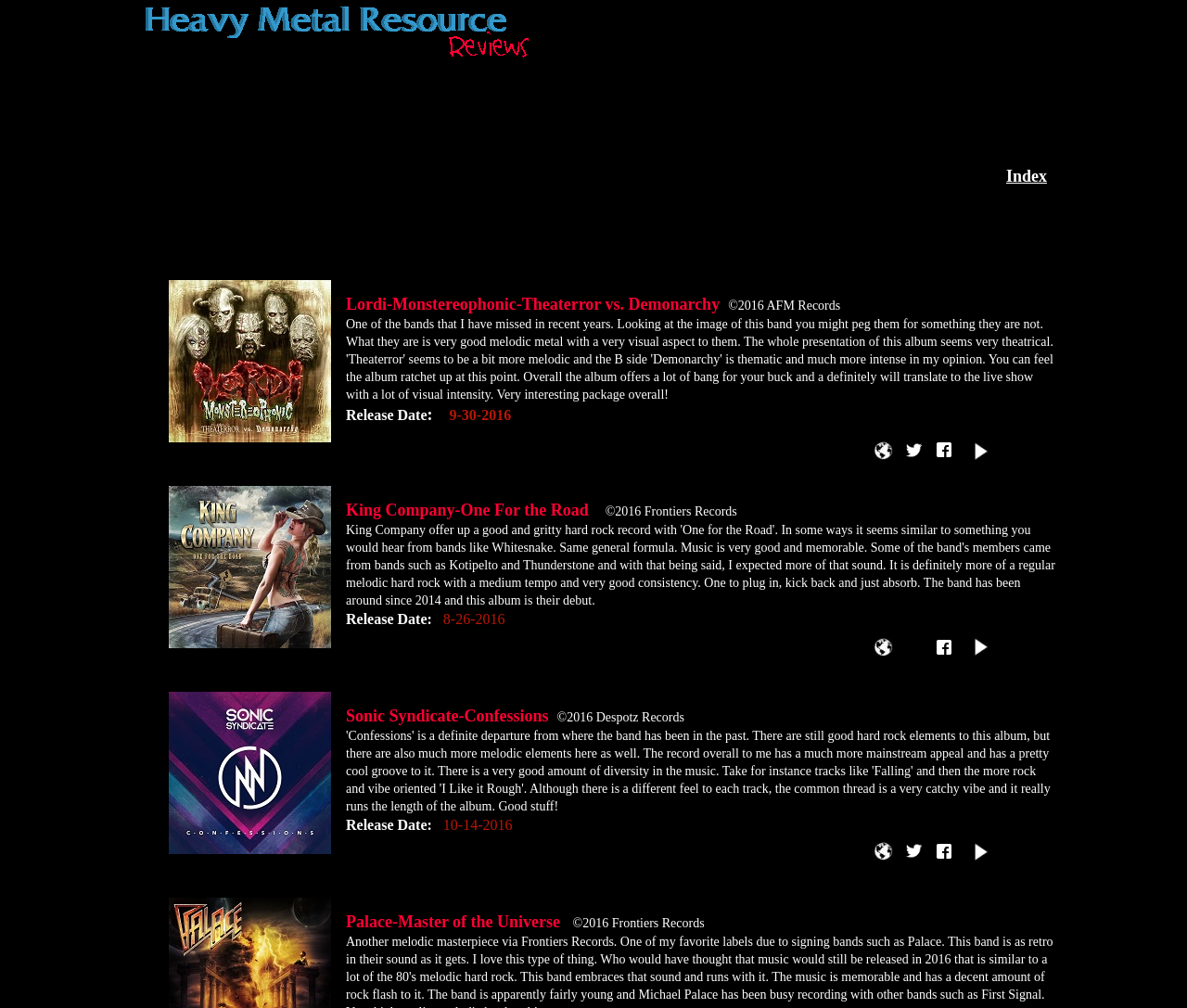Locate the bounding box coordinates of the UI element described by: "Index". Provide the coordinates as four float numbers between 0 and 1, formatted as [left, top, right, bottom].

[0.848, 0.166, 0.882, 0.184]